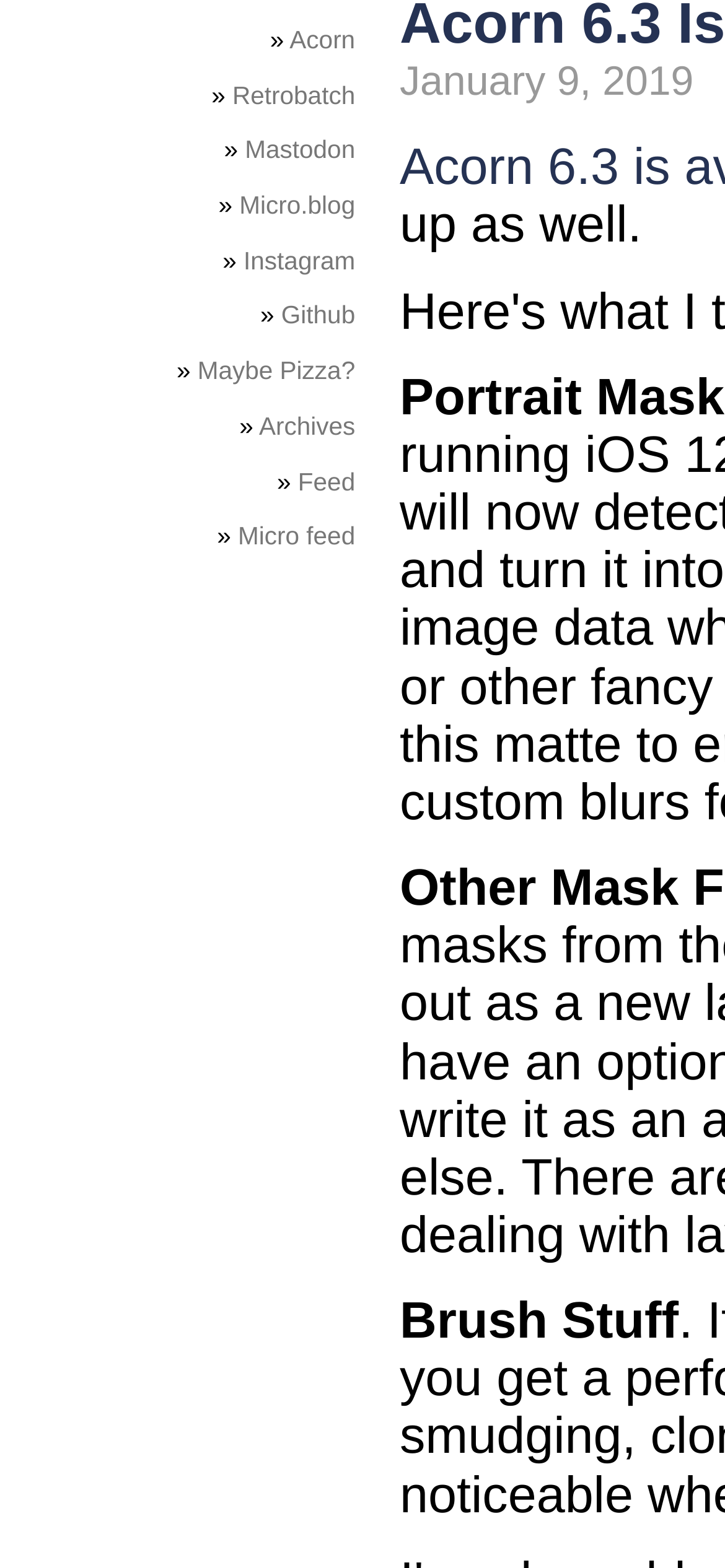Using the element description Instagram, predict the bounding box coordinates for the UI element. Provide the coordinates in (top-left x, top-left y, bottom-right x, bottom-right y) format with values ranging from 0 to 1.

[0.336, 0.157, 0.49, 0.175]